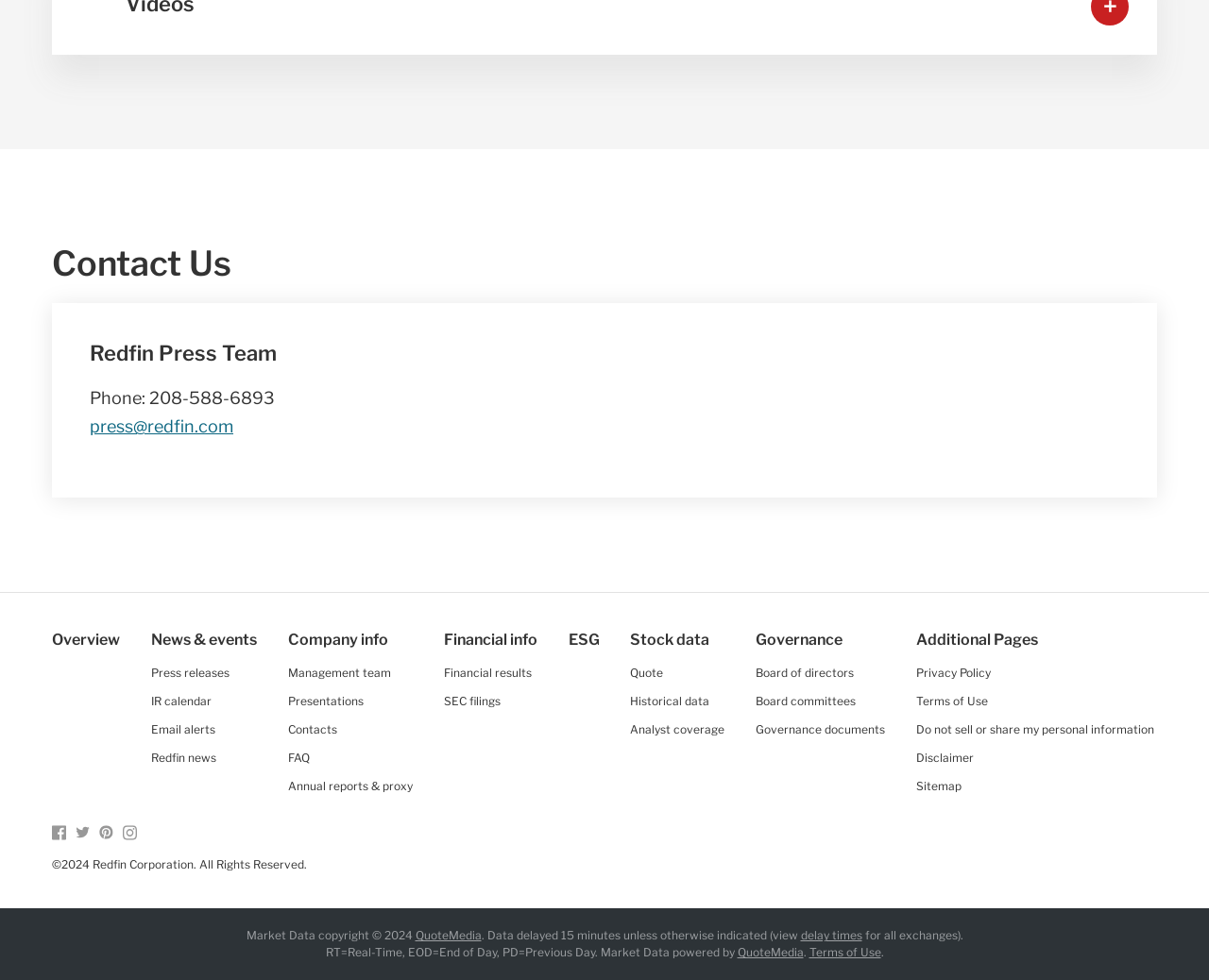Locate the bounding box coordinates of the clickable part needed for the task: "View company information".

[0.238, 0.644, 0.343, 0.662]